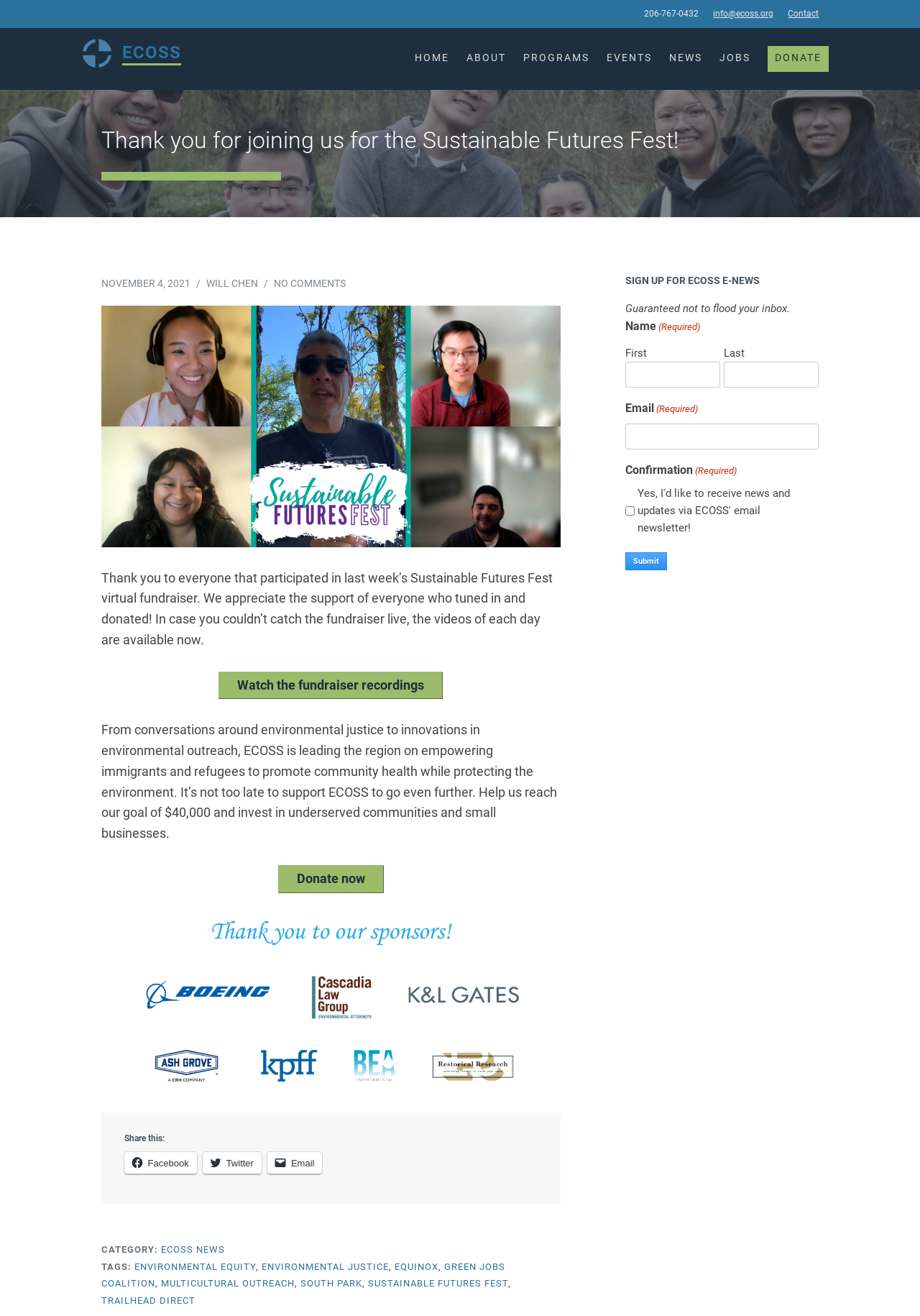Determine the main heading text of the webpage.

Thank you for joining us for the Sustainable Futures Fest!